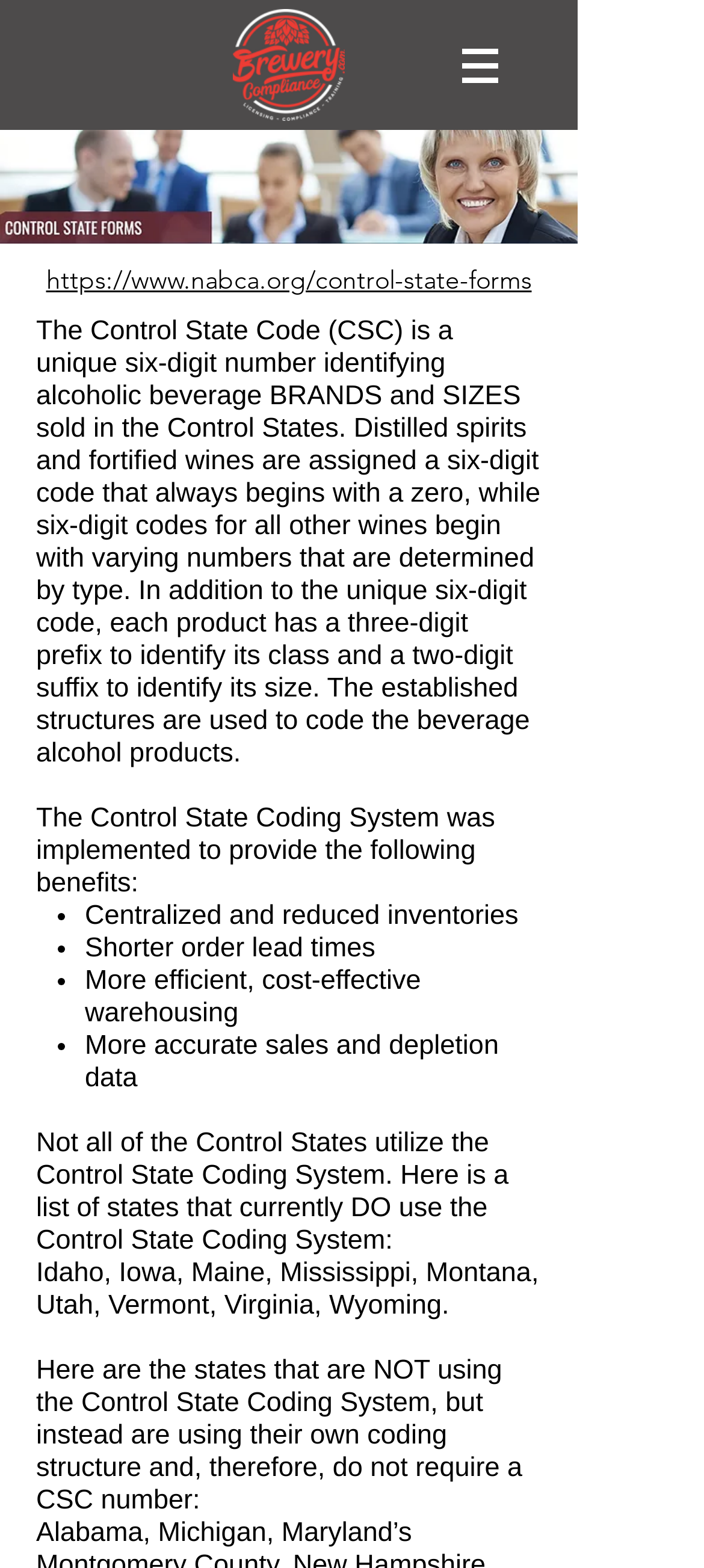Convey a detailed summary of the webpage, mentioning all key elements.

The webpage is about Control States and Spirits, specifically discussing the Control State Code (CSC) and its implementation. At the top left, there is a logo image of BreweryCompliance in white. To the right of the logo, there is a navigation menu labeled "Site" with a dropdown button. Below the navigation menu, there is a large image related to Spirits Control States.

The main content of the webpage is divided into sections. The first section explains the Control State Code, describing it as a unique six-digit number identifying alcoholic beverage brands and sizes sold in Control States. This section also details the structure of the code, including a three-digit prefix and a two-digit suffix.

The next section lists the benefits of the Control State Coding System, including centralized and reduced inventories, shorter order lead times, more efficient warehousing, and more accurate sales and depletion data. Each benefit is marked with a bullet point.

Following this, the webpage lists the states that currently use the Control State Coding System, including Idaho, Iowa, Maine, Mississippi, Montana, Utah, Vermont, Virginia, and Wyoming. Finally, it mentions the states that do not use the Control State Coding System, instead using their own coding structure, but does not provide a list of these states.